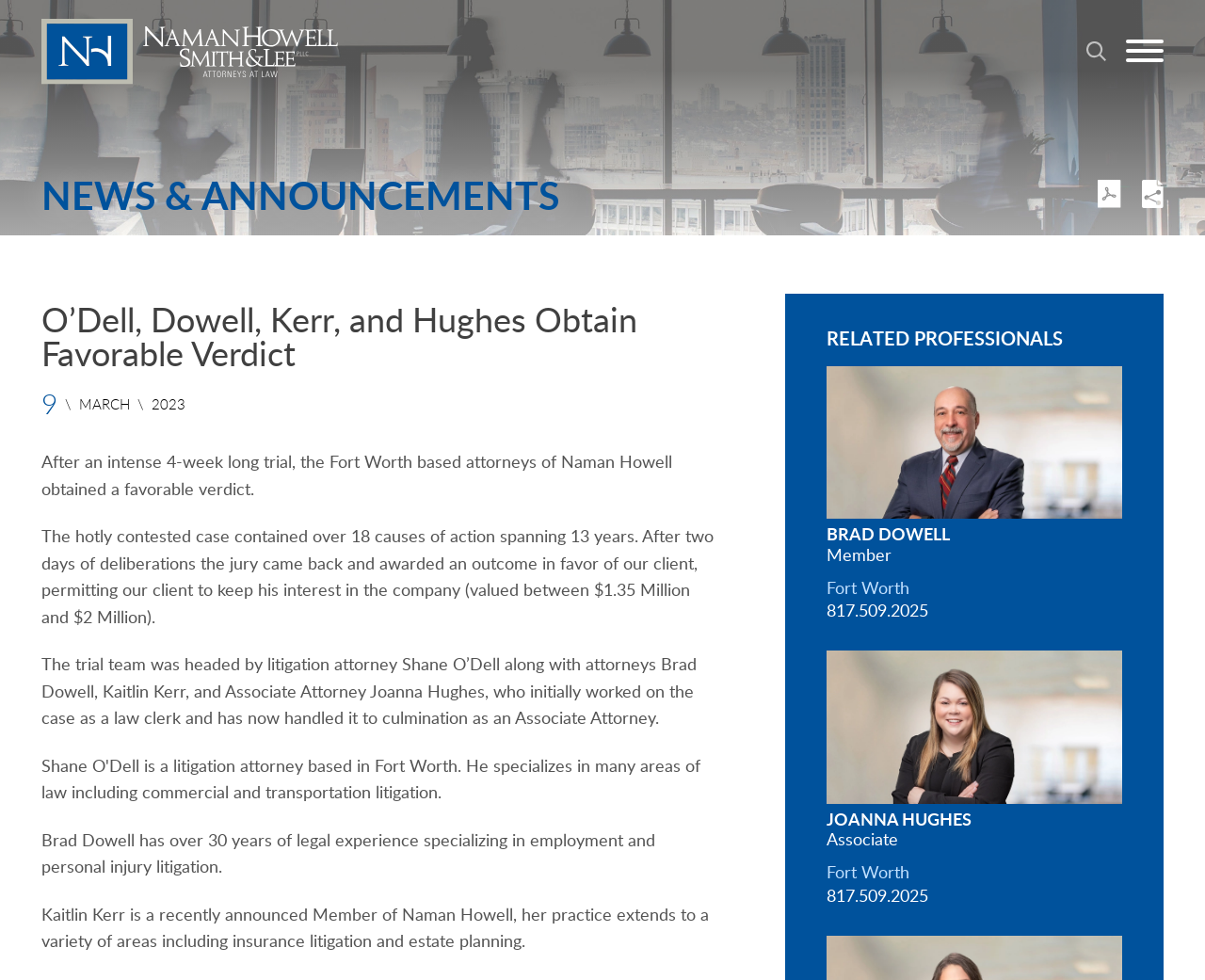What is the value of the company interest?
Answer the question with detailed information derived from the image.

I found the answer by reading the text element that describes the outcome of the trial, which states that the jury awarded an outcome in favor of the client, permitting the client to keep his interest in the company valued between $1.35 Million and $2 Million.